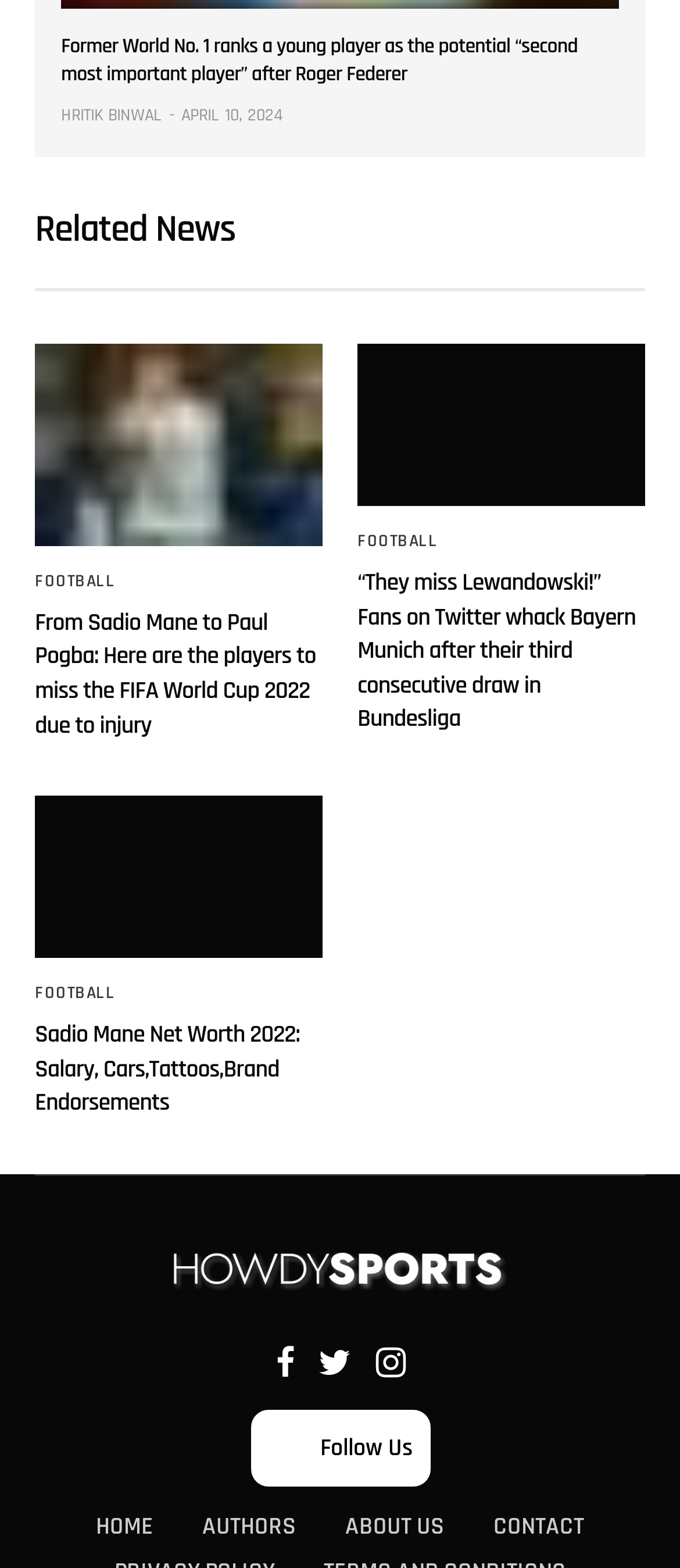Determine the bounding box coordinates of the region to click in order to accomplish the following instruction: "Check related news". Provide the coordinates as four float numbers between 0 and 1, specifically [left, top, right, bottom].

[0.051, 0.133, 0.949, 0.186]